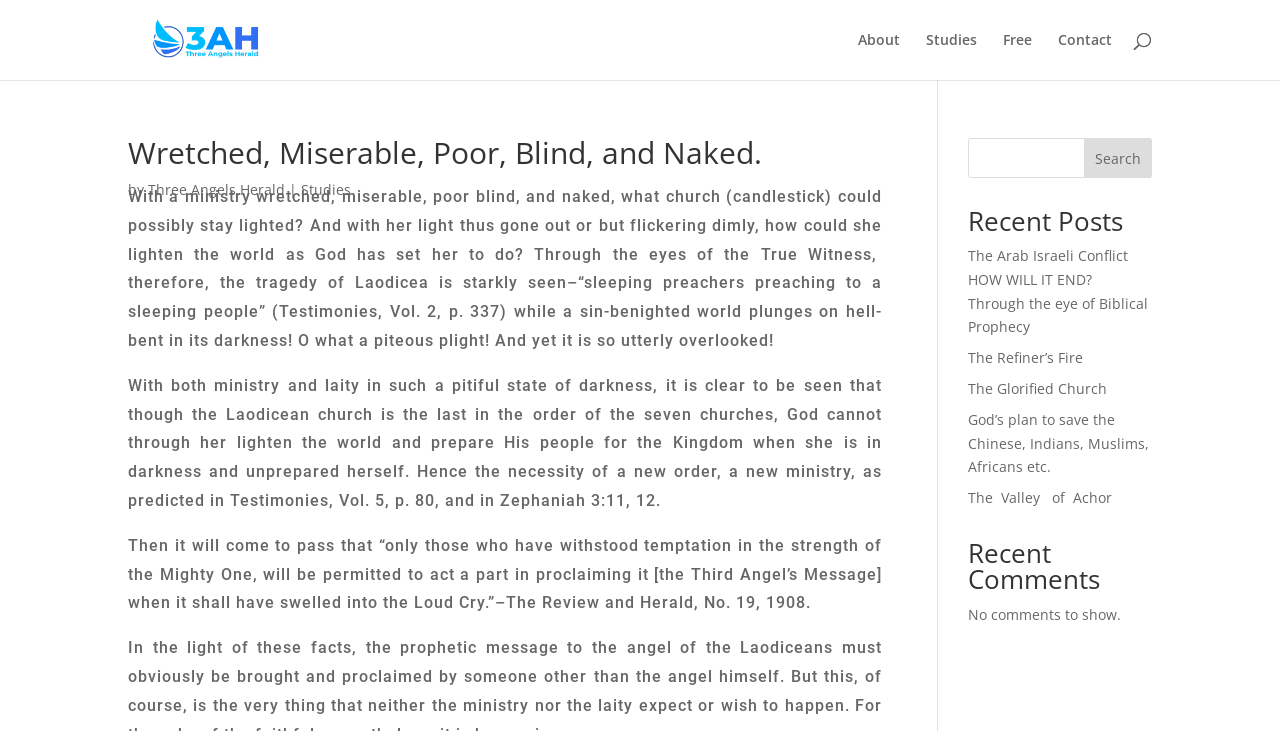Bounding box coordinates are specified in the format (top-left x, top-left y, bottom-right x, bottom-right y). All values are floating point numbers bounded between 0 and 1. Please provide the bounding box coordinate of the region this sentence describes: The Glorified Church

[0.756, 0.518, 0.865, 0.544]